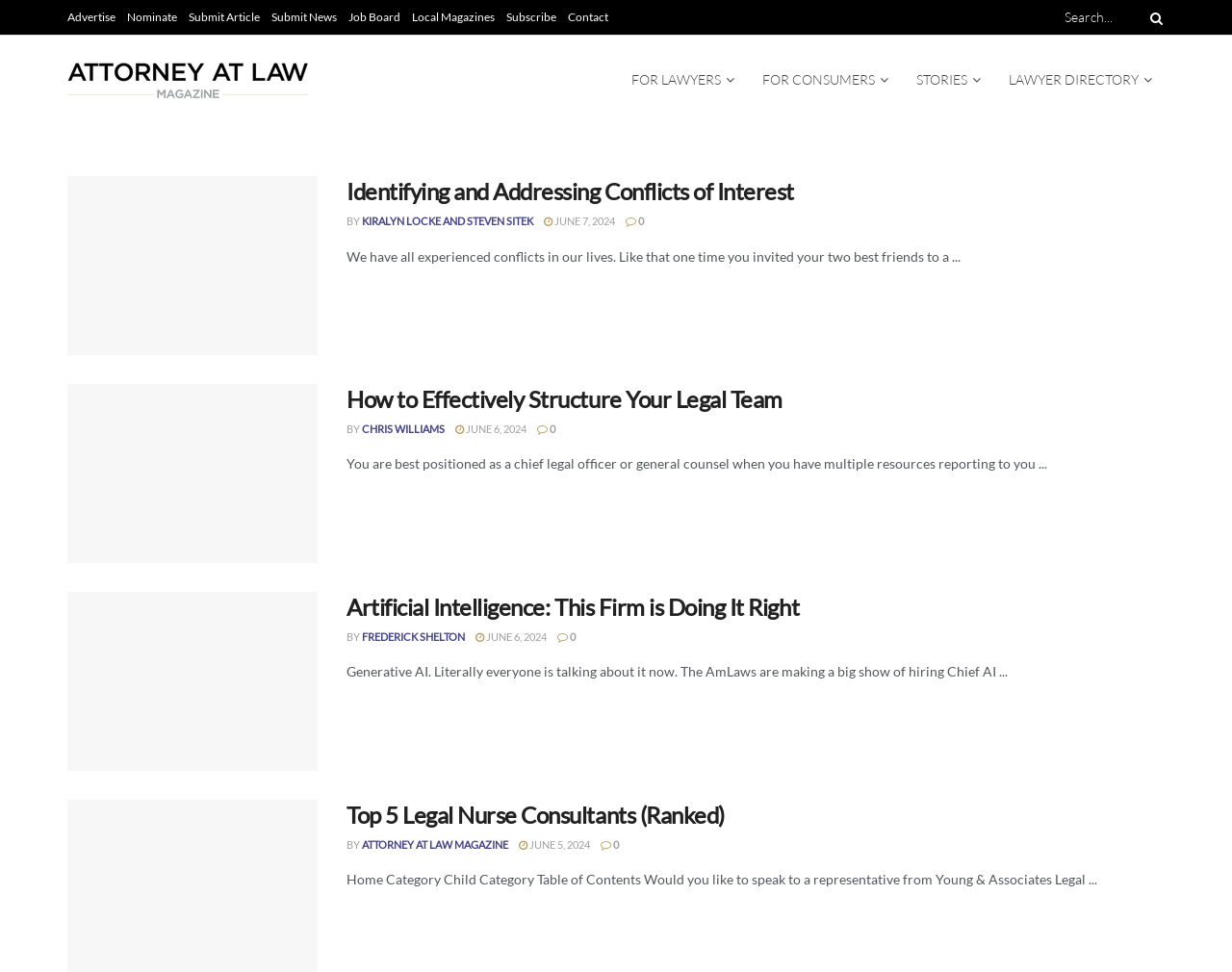How many categories are available for lawyers and consumers?
Using the picture, provide a one-word or short phrase answer.

2